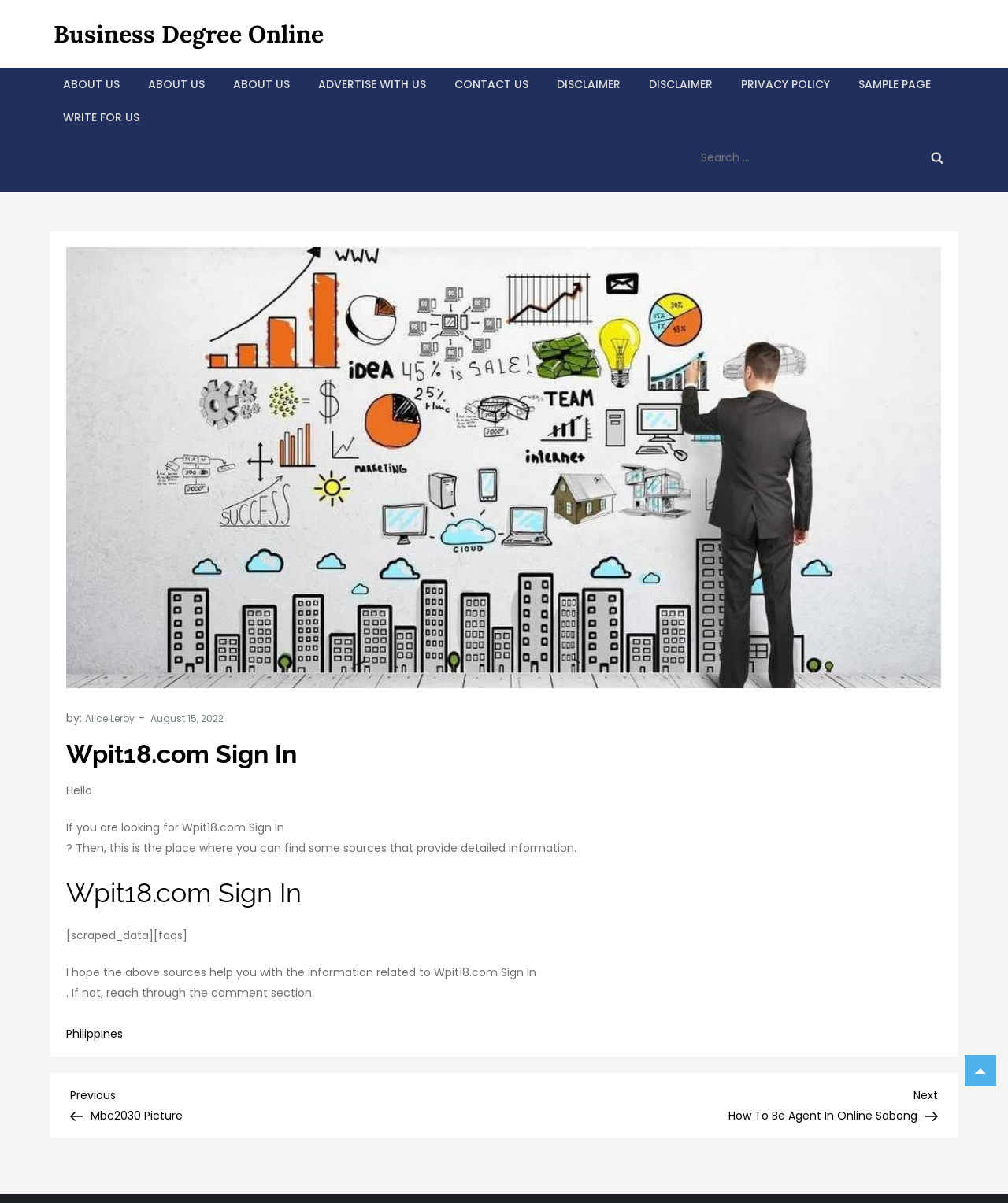Carefully observe the image and respond to the question with a detailed answer:
What is the purpose of the search box?

The search box is located at the top of the webpage with a bounding box coordinate of [0.688, 0.111, 0.95, 0.151]. It has a static text 'Search for:' and a button with an image. The purpose of the search box is to allow users to search for information on the webpage.